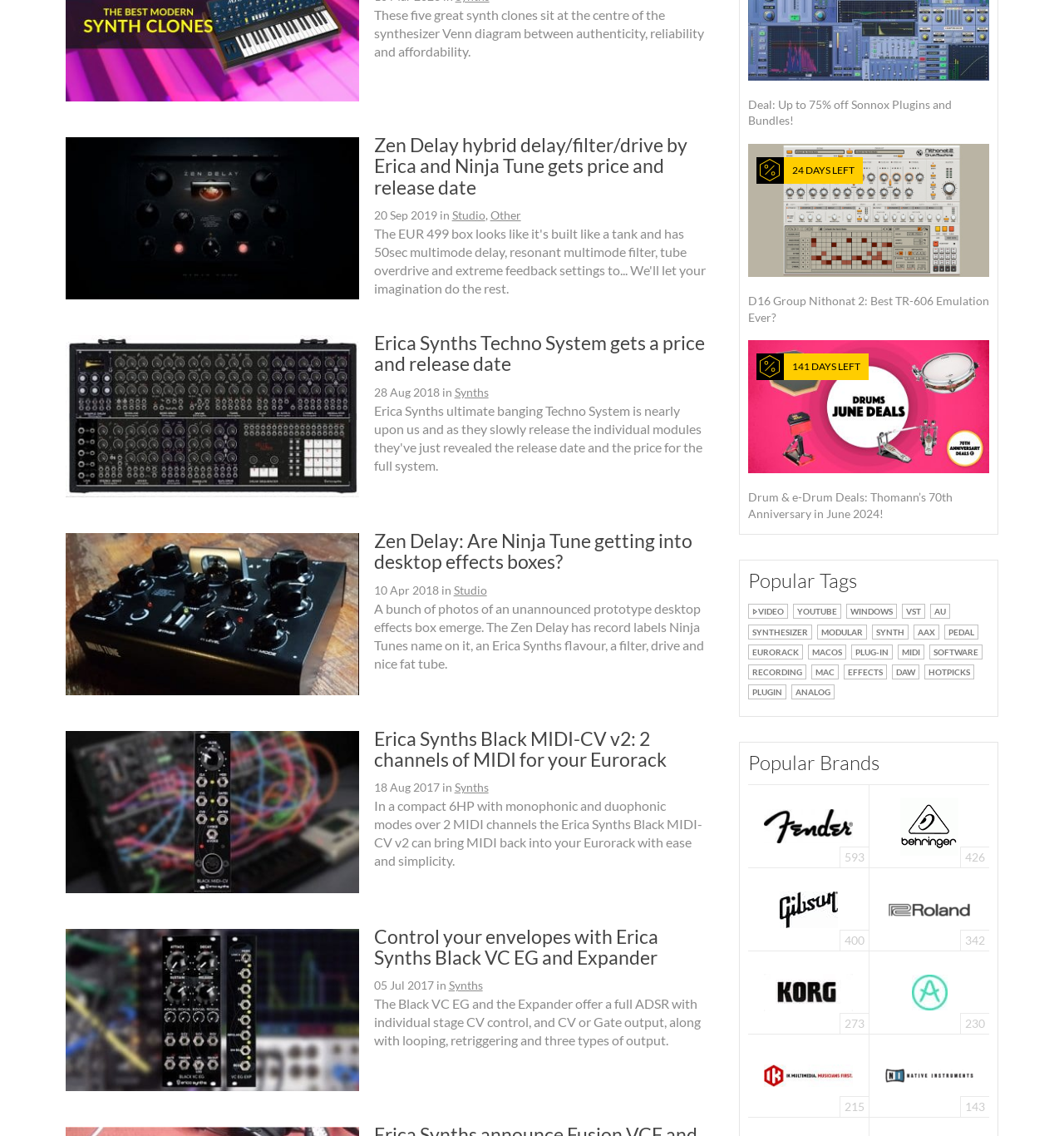How many categories are listed at the bottom of the webpage?
Using the visual information from the image, give a one-word or short-phrase answer.

12